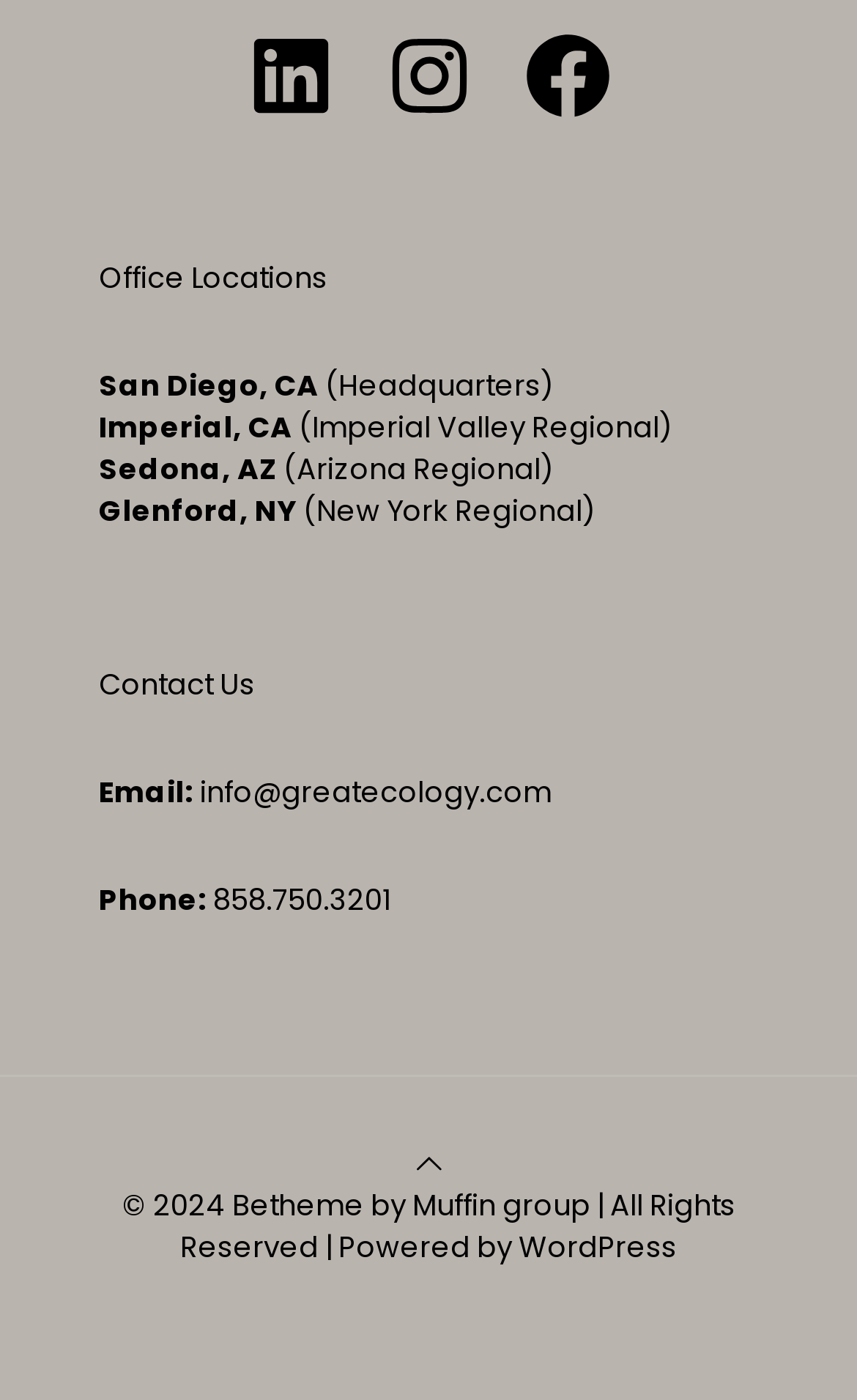Please provide a one-word or phrase answer to the question: 
What is the copyright year of the webpage?

2024